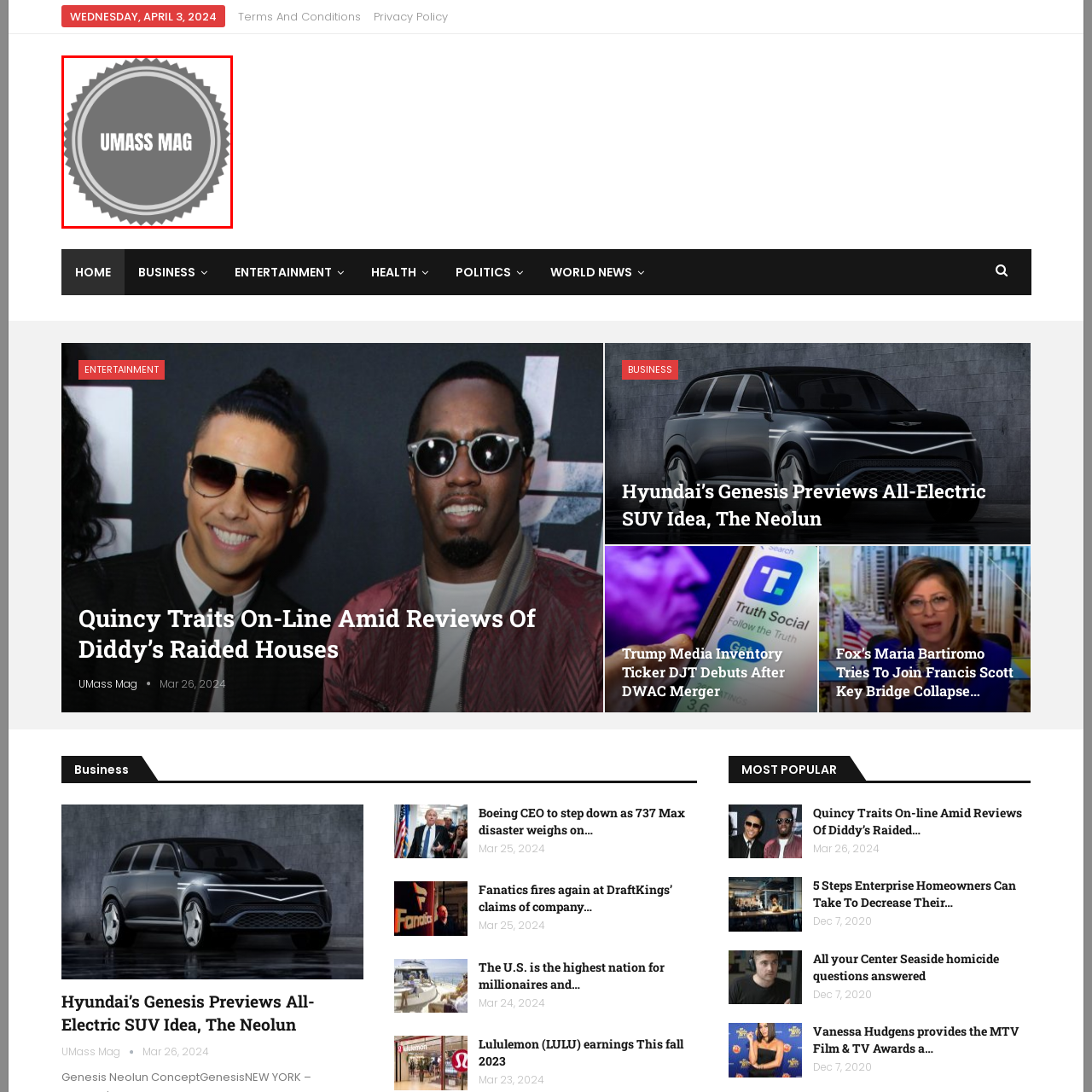Offer a detailed account of what is shown inside the red bounding box.

The image features a circular logo for "UMASS MAG," presented in a bold, modern typeface. The design utilizes a gray background with a distinctive stamp-like border, enhancing its visual appeal. This logo represents the official publication of the University of Massachusetts, showcasing its identity and branding. The prominent text emphasizes the magazine's focus, aimed at engaging students, faculty, and alumni with news and stories linked to the university community. The overall aesthetic conveys a sense of professionalism and pride associated with the UMASS brand.